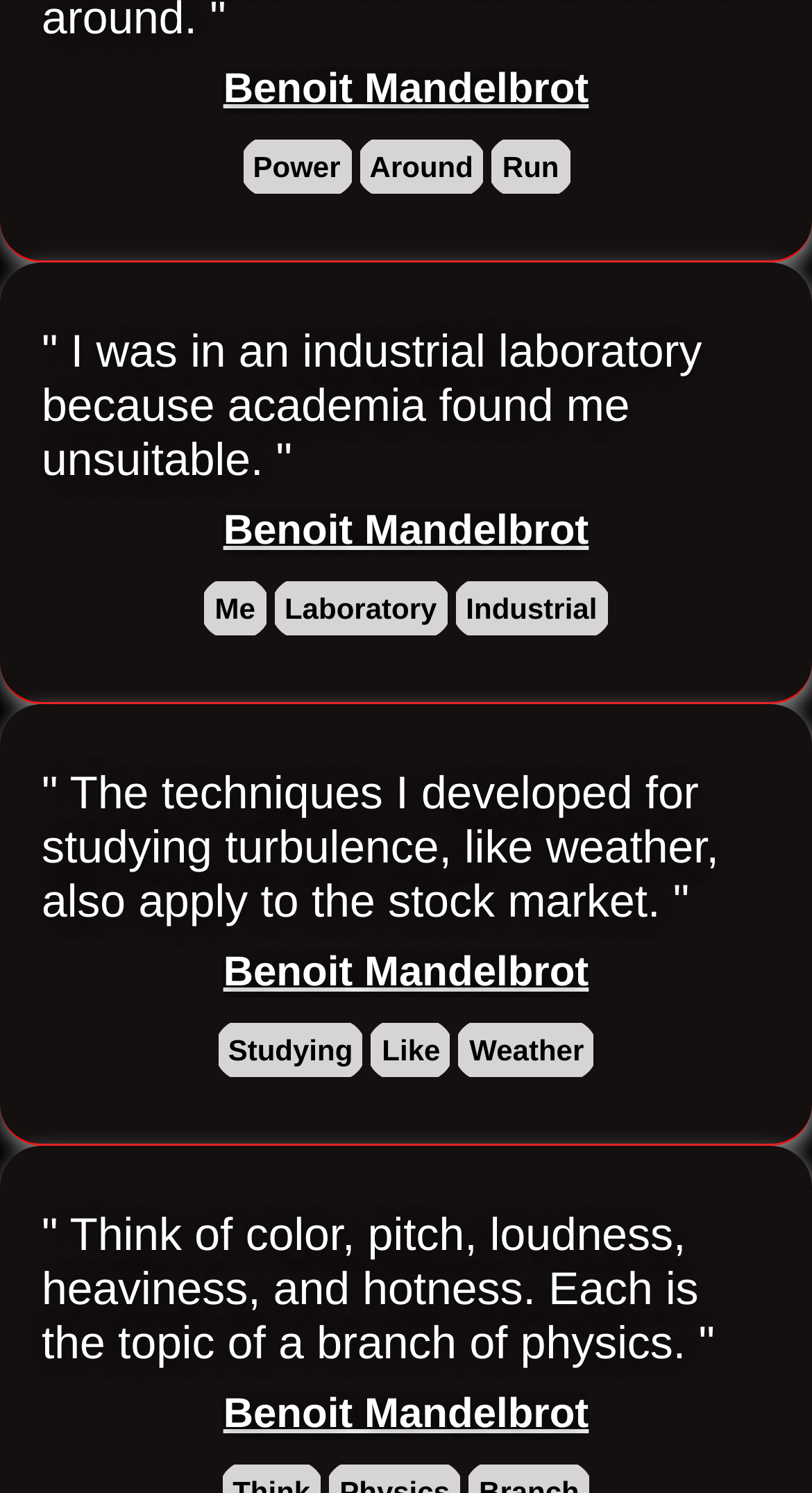Please identify the bounding box coordinates of the area I need to click to accomplish the following instruction: "Read the quote about being in an industrial laboratory".

[0.051, 0.218, 0.949, 0.327]